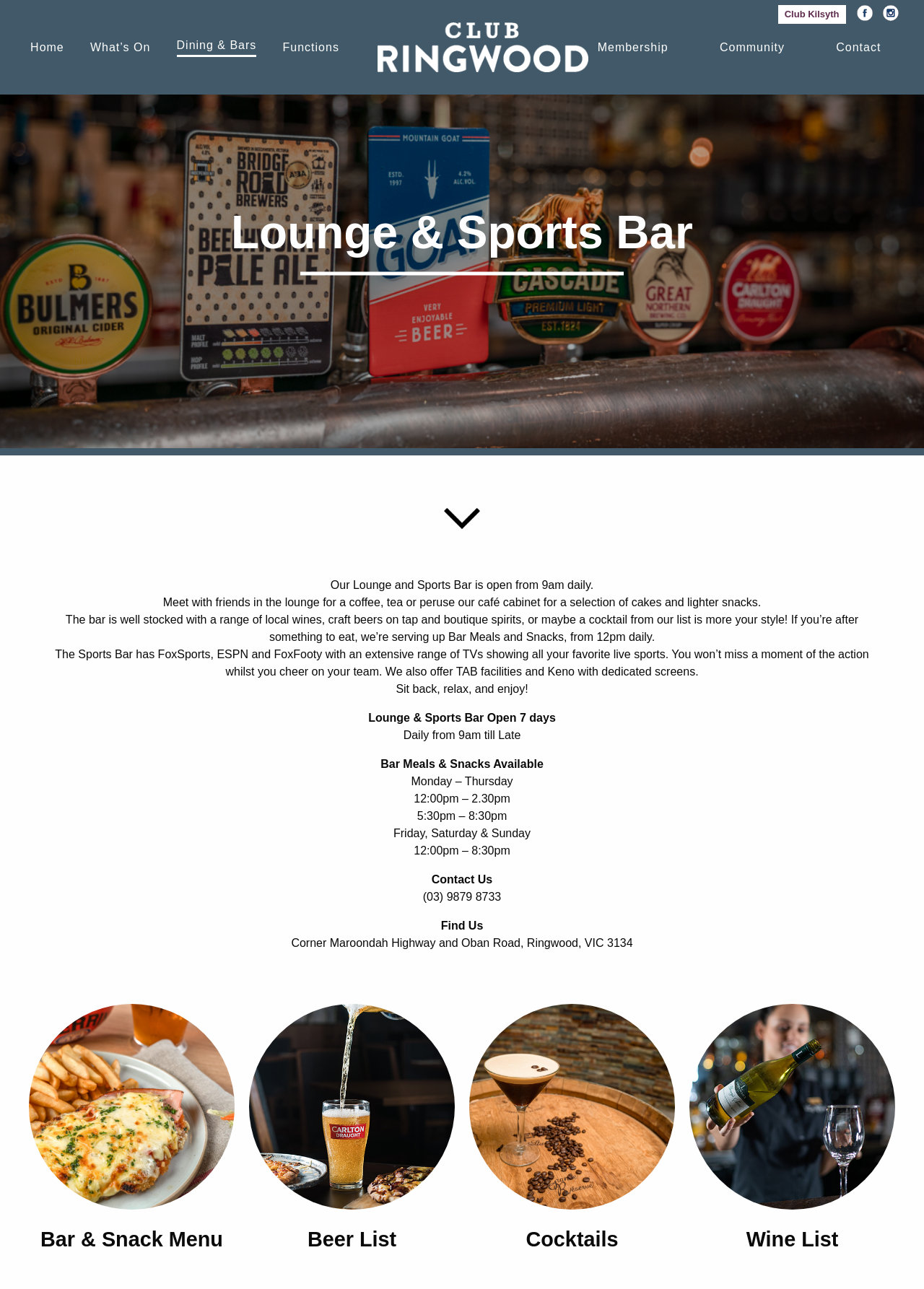What is the name of the club?
Please provide a full and detailed response to the question.

I found the answer by looking at the link 'Club Kilsyth Logo' and the link 'Club Kilsyth' which suggests that the name of the club is Club Kilsyth.